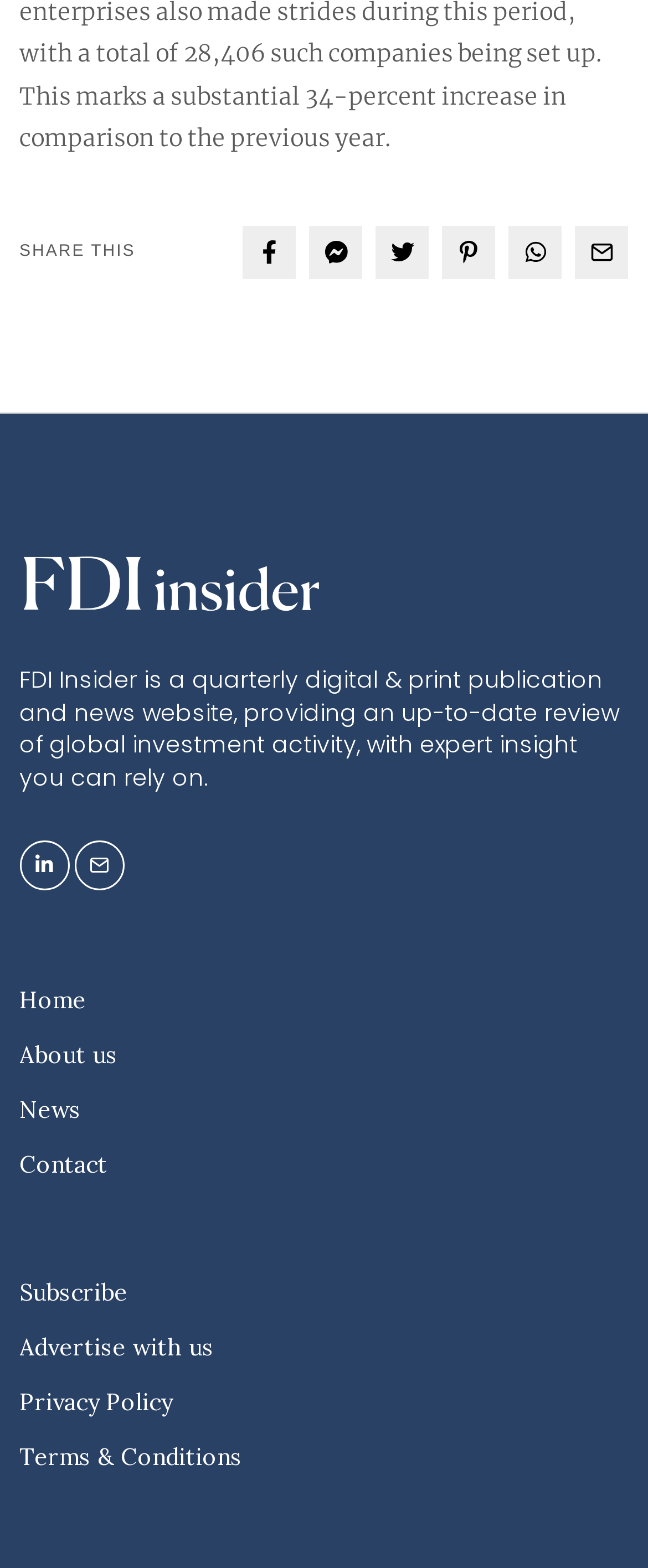What is the name of the publication?
Based on the screenshot, provide a one-word or short-phrase response.

FDI Insider